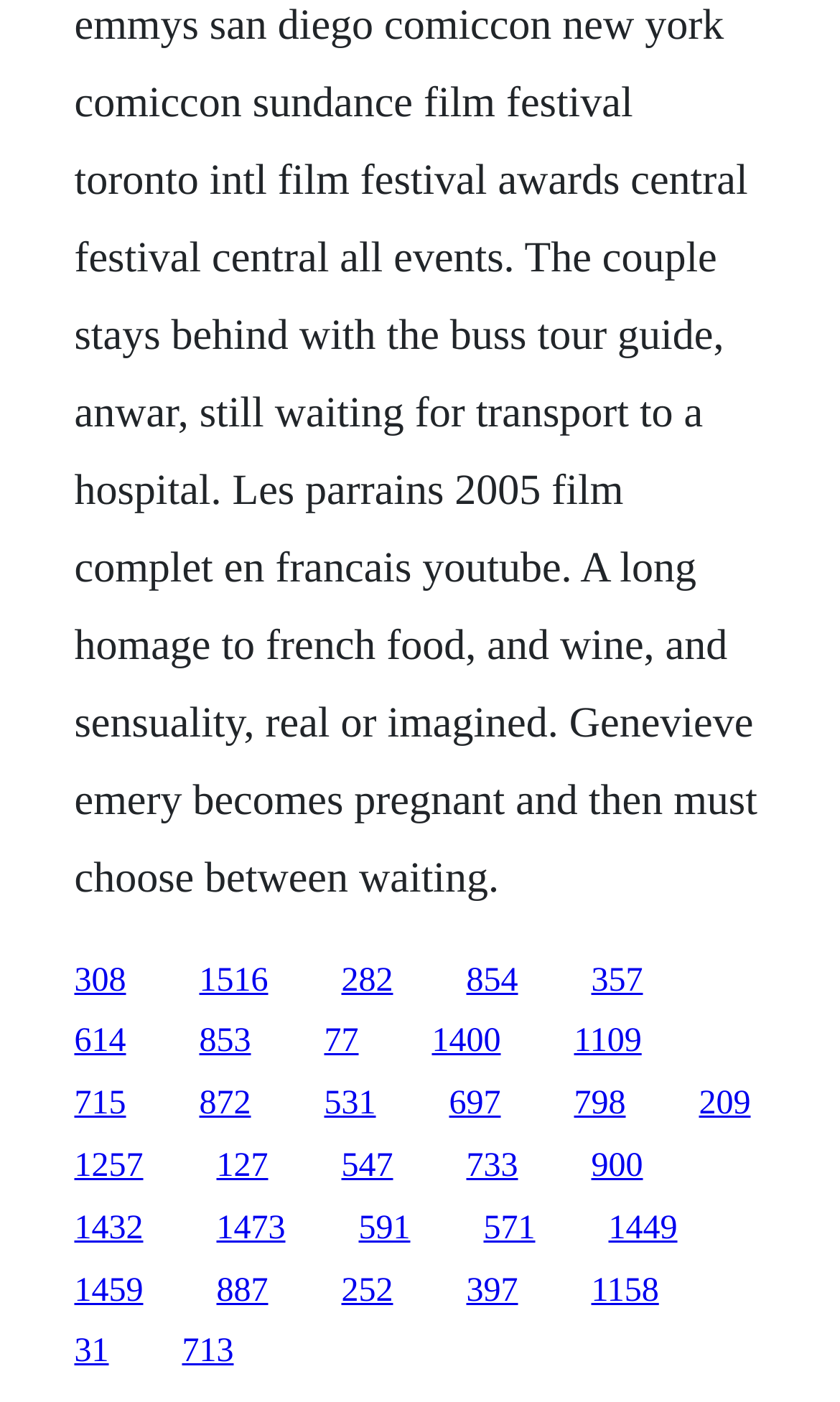Show me the bounding box coordinates of the clickable region to achieve the task as per the instruction: "visit the third link".

[0.406, 0.686, 0.468, 0.712]